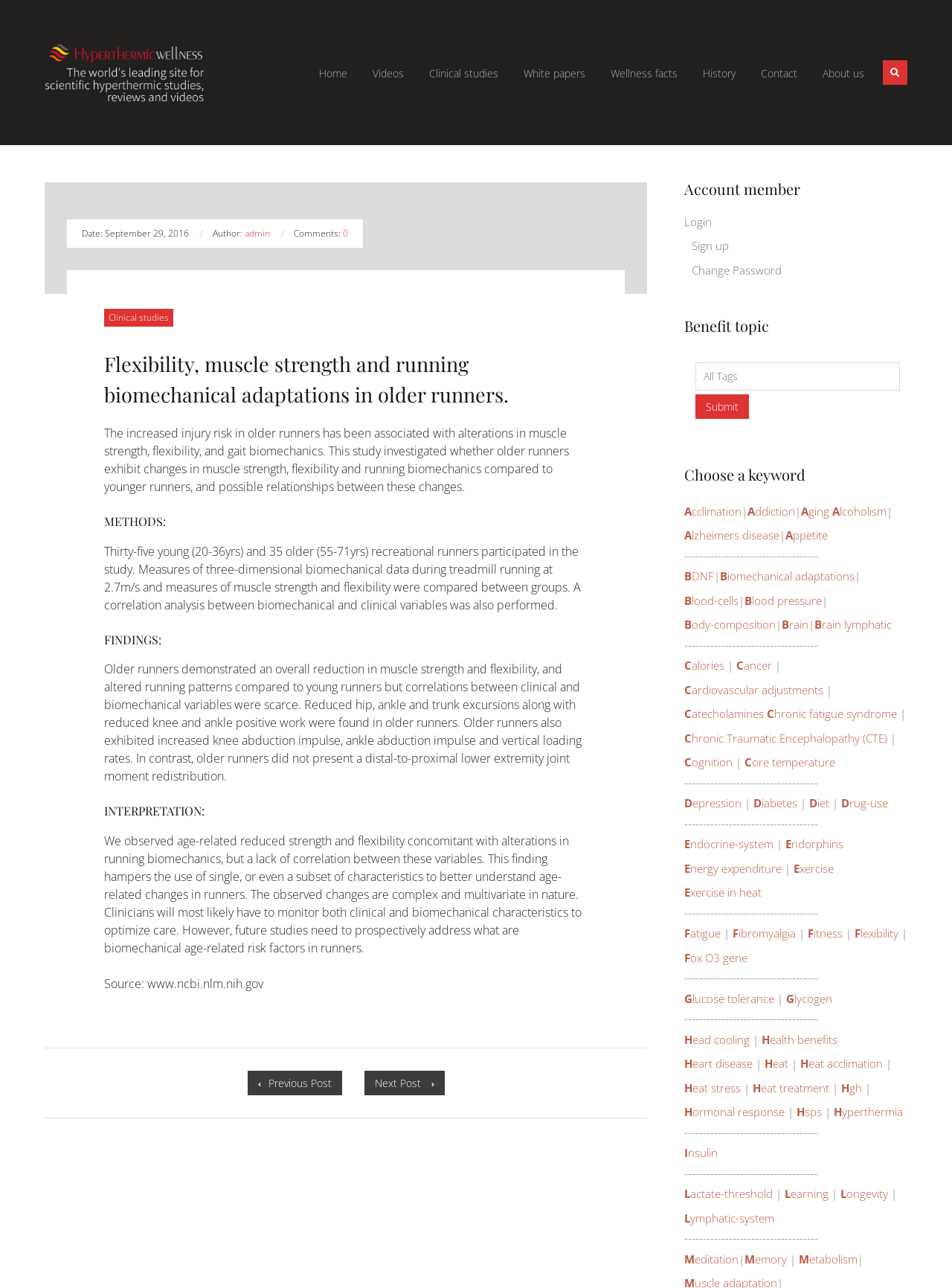How many young and older runners participated in the study?
Please elaborate on the answer to the question with detailed information.

According to the article, 'Thirty-five young (20-36yrs) and 35 older (55-71yrs) recreational runners participated in the study.' This information can be found in the 'METHODS' section of the article.